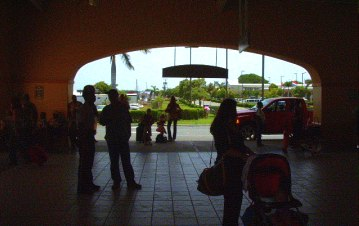Break down the image and describe every detail you can observe.

In the image, a bustling scene unfolds inside an airport terminal in the US Virgin Islands, providing a warm welcome to travelers. Silhouetted figures suggest a vibrant mix of people, possibly families and couples, eagerly awaiting their next adventures. The large archway frames a sunny view of the outside, hinting at the tropical beauty beyond, with palm trees swaying gently in the background and glimpses of vehicles, including a bright red truck, passing by. The ambiance suggests an inviting atmosphere where visitors are engaging in a blend of anticipation and excitement, embodying the spirit of vacation planning in this picturesque destination. This image complements the overarching theme of the webpage, which focuses on various travel experiences in the US Virgin Islands, from romantic getaways to family vacations.